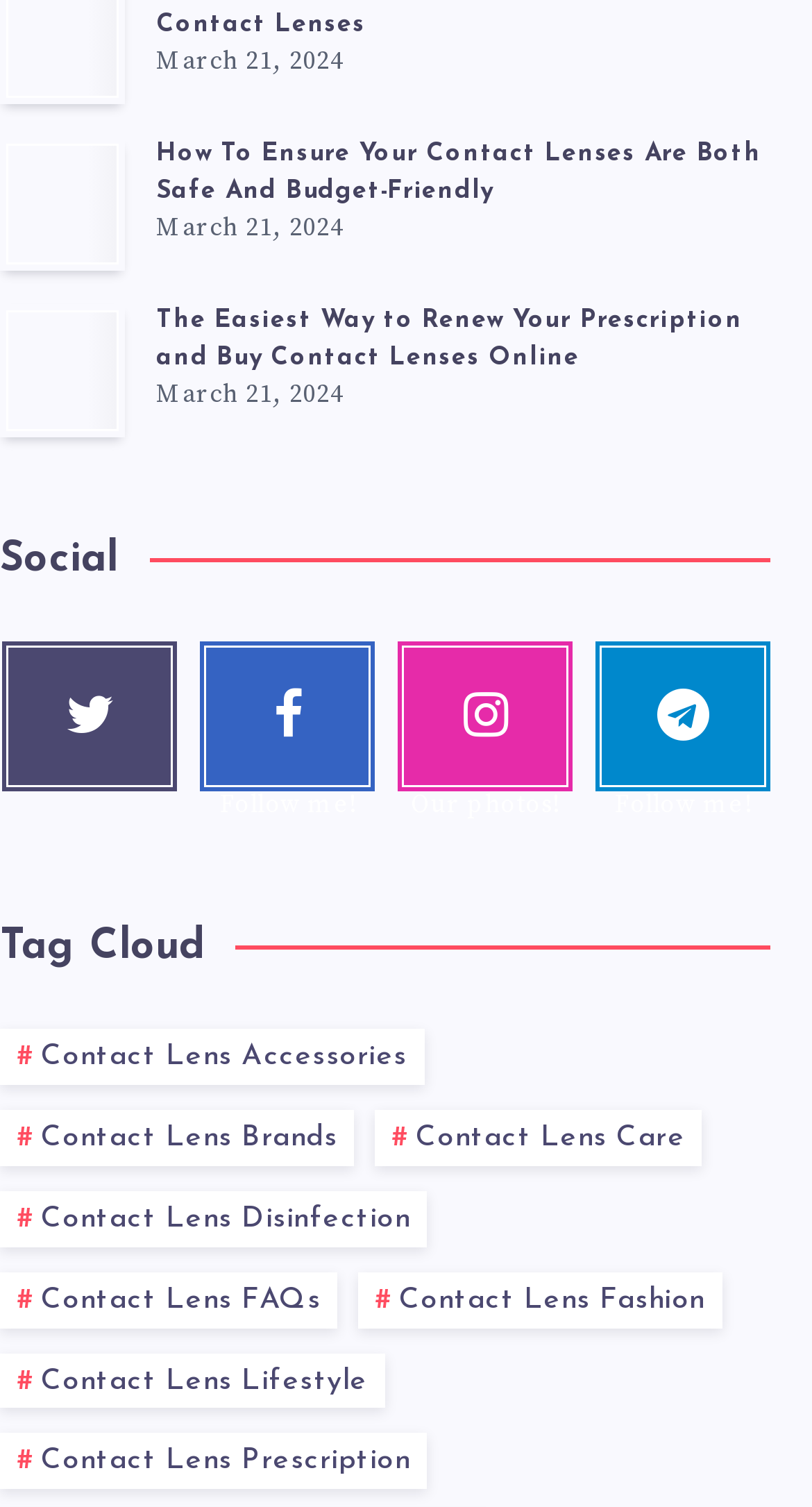Select the bounding box coordinates of the element I need to click to carry out the following instruction: "Learn about Plant medicine".

None